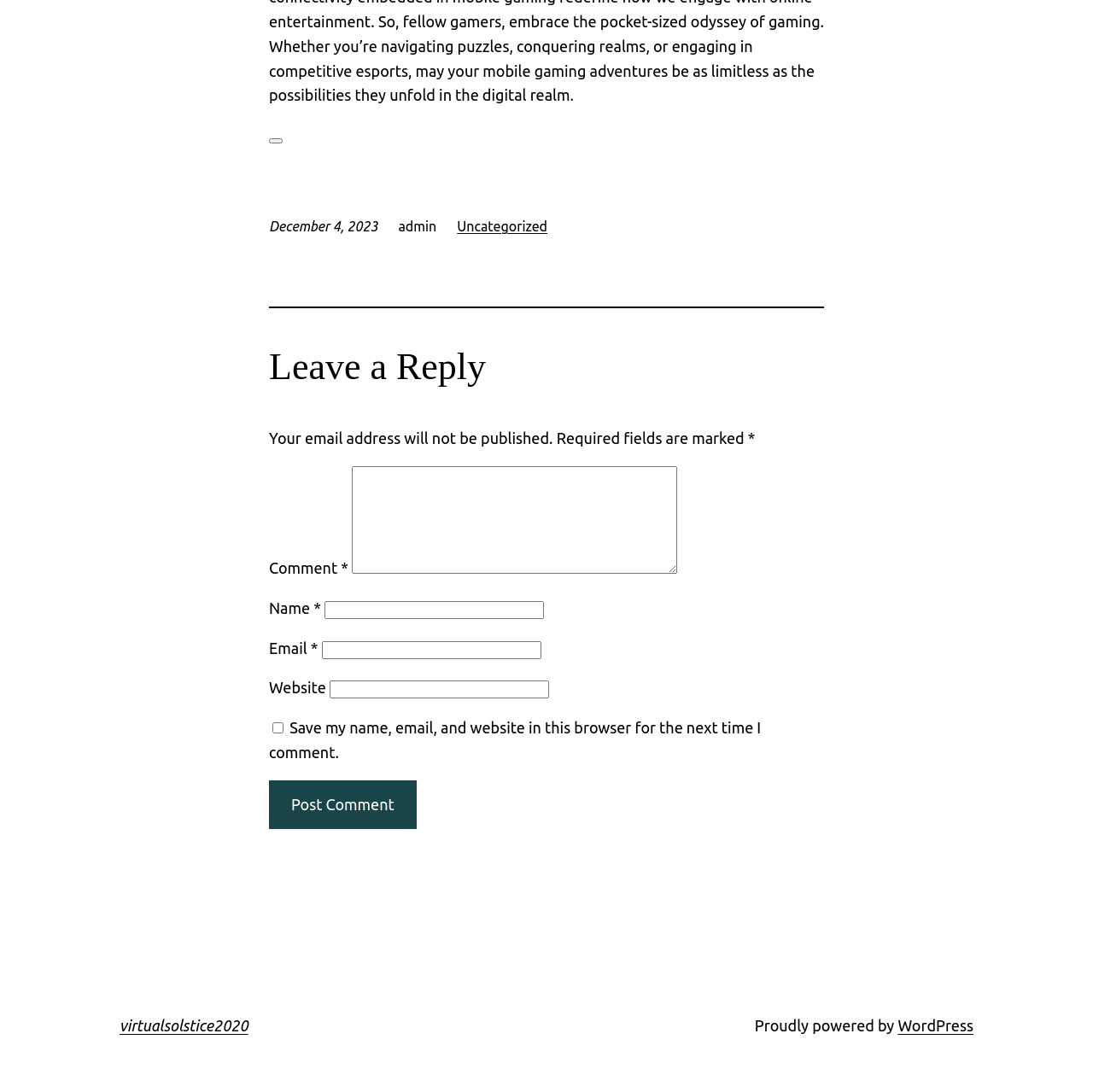Please identify the bounding box coordinates of the area that needs to be clicked to fulfill the following instruction: "Click the virtualsolstice2020 link."

[0.109, 0.931, 0.227, 0.946]